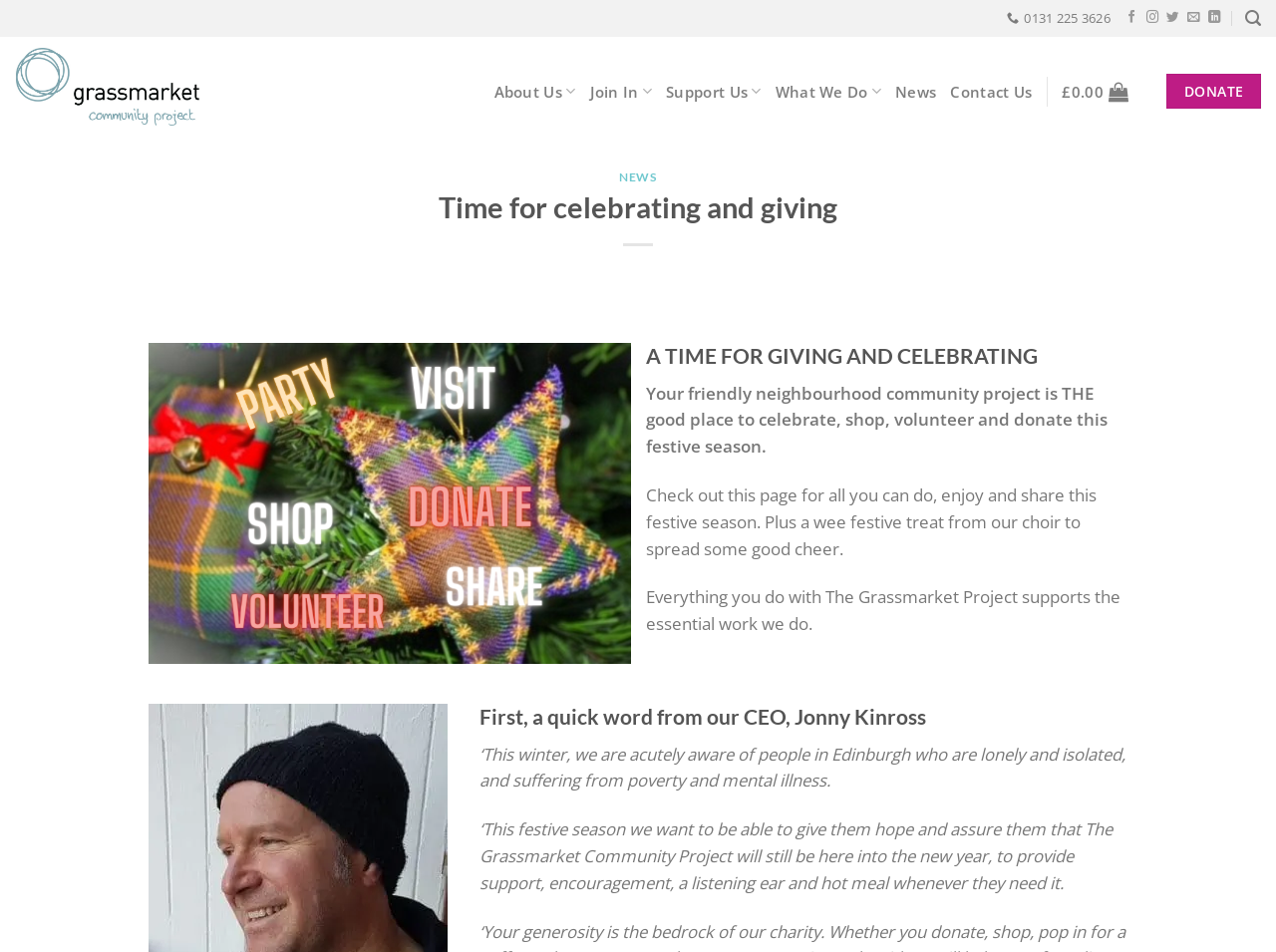Can you give a detailed response to the following question using the information from the image? What can you do at this community project?

I found the answer by reading the static text element that says 'Your friendly neighbourhood community project is THE good place to celebrate, shop, volunteer and donate this festive season.' which lists the activities that can be done at this community project.